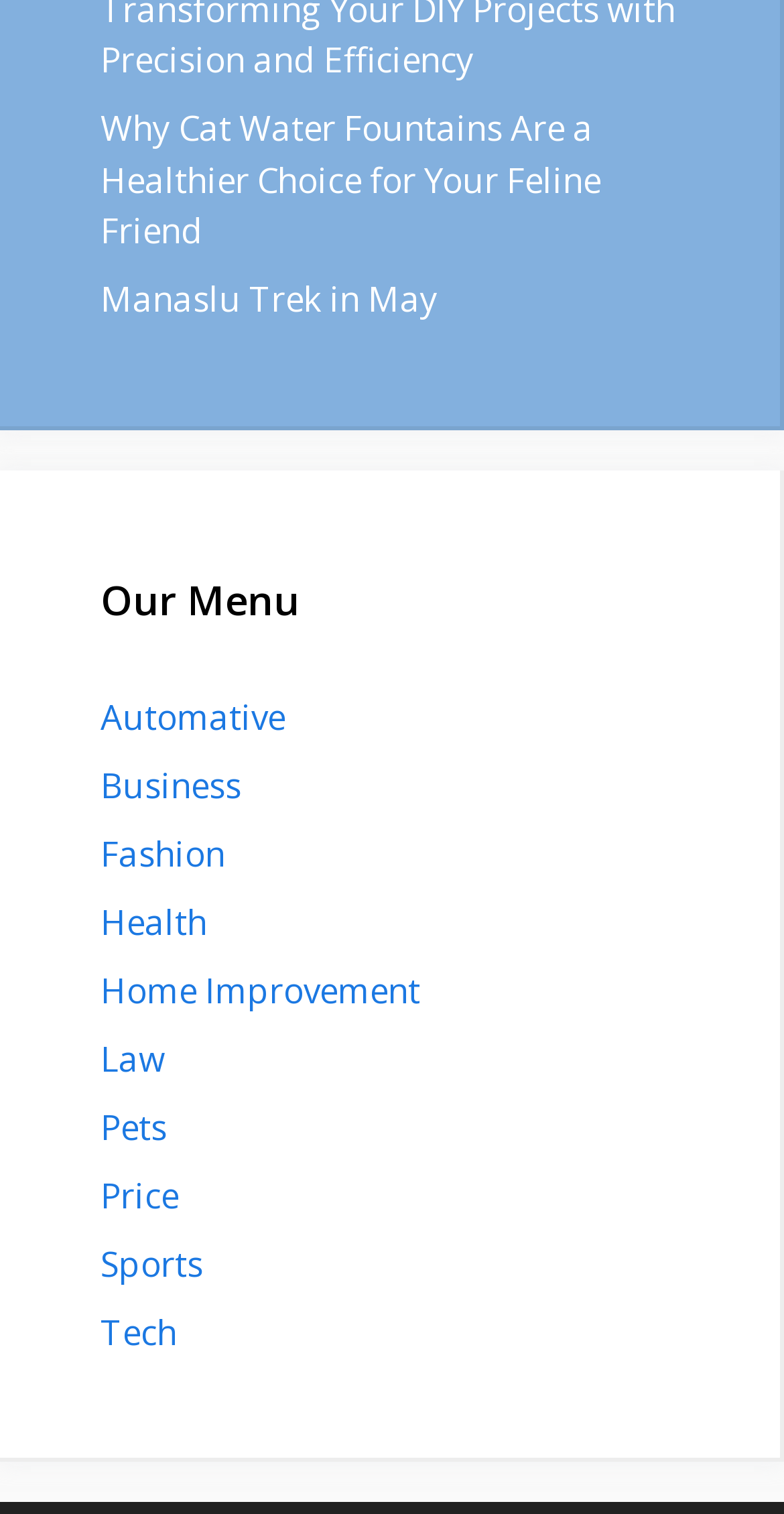Determine the bounding box coordinates of the area to click in order to meet this instruction: "Read about why cat water fountains are a healthier choice".

[0.128, 0.069, 0.767, 0.167]